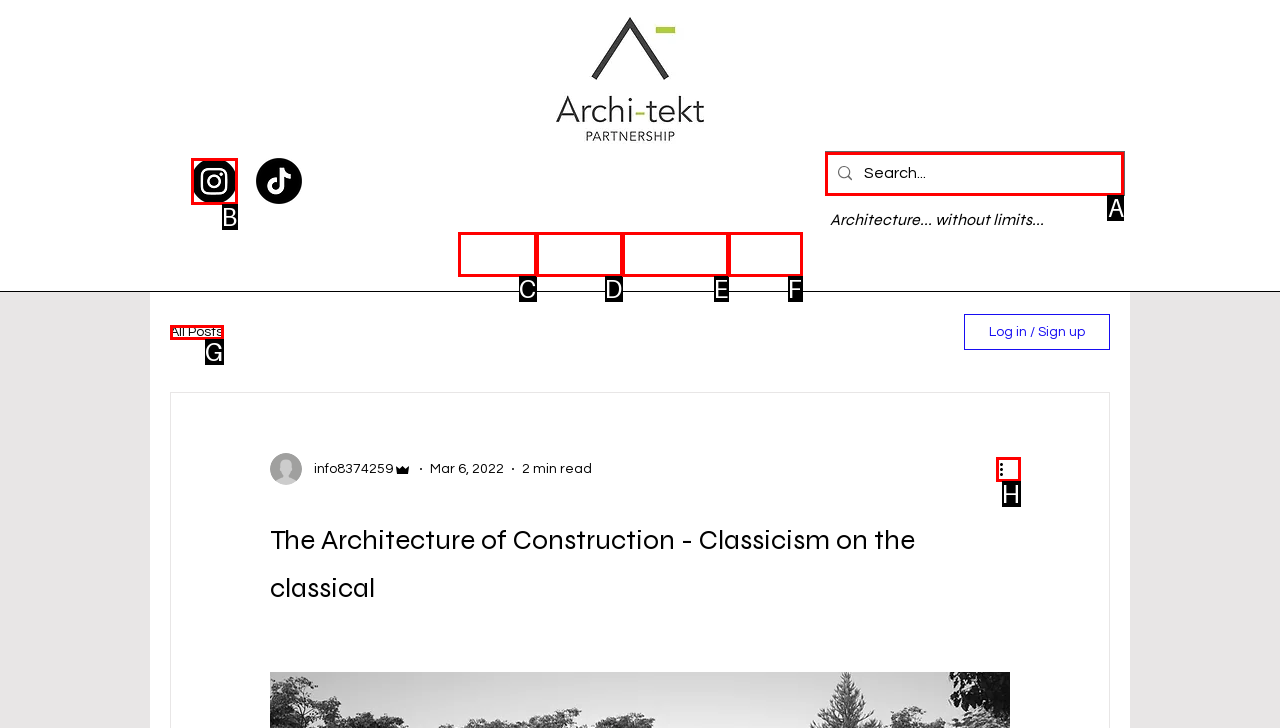Determine the letter of the UI element that will complete the task: Search for something
Reply with the corresponding letter.

A